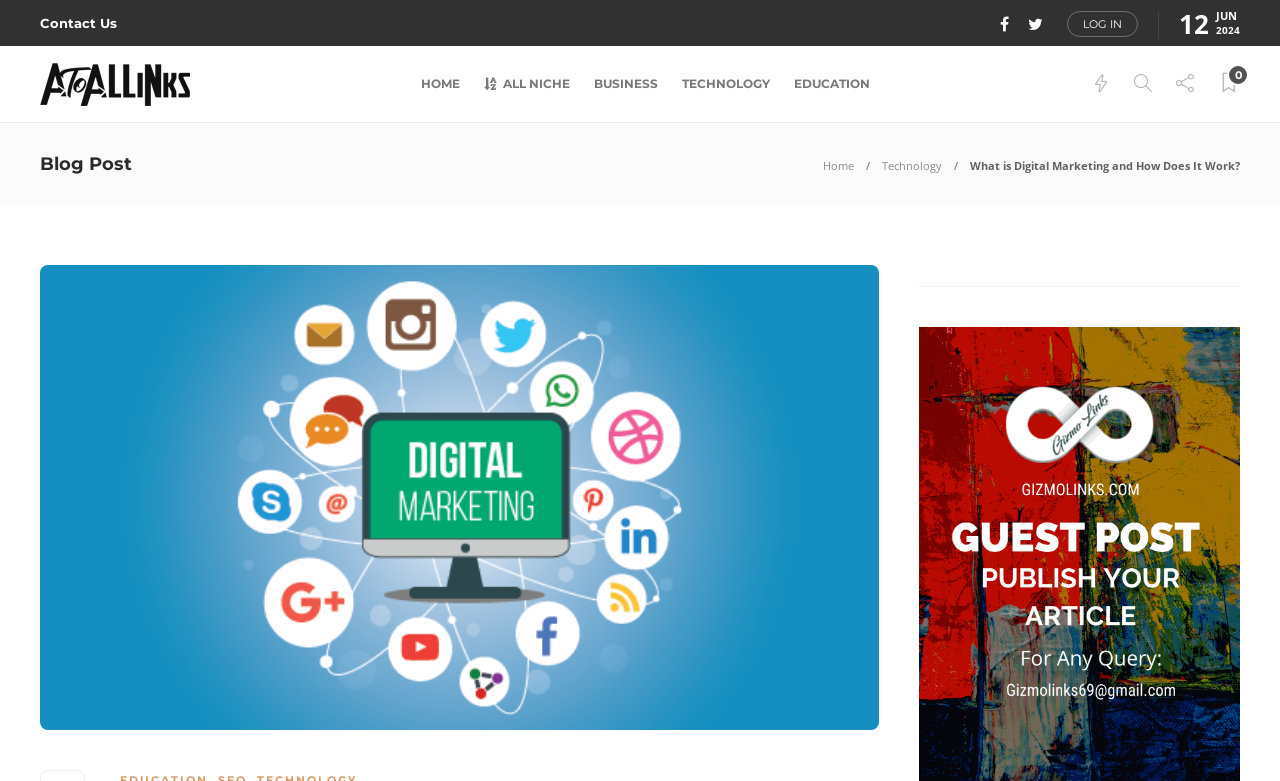Determine the bounding box coordinates for the region that must be clicked to execute the following instruction: "Log in to the website".

[0.834, 0.014, 0.889, 0.047]